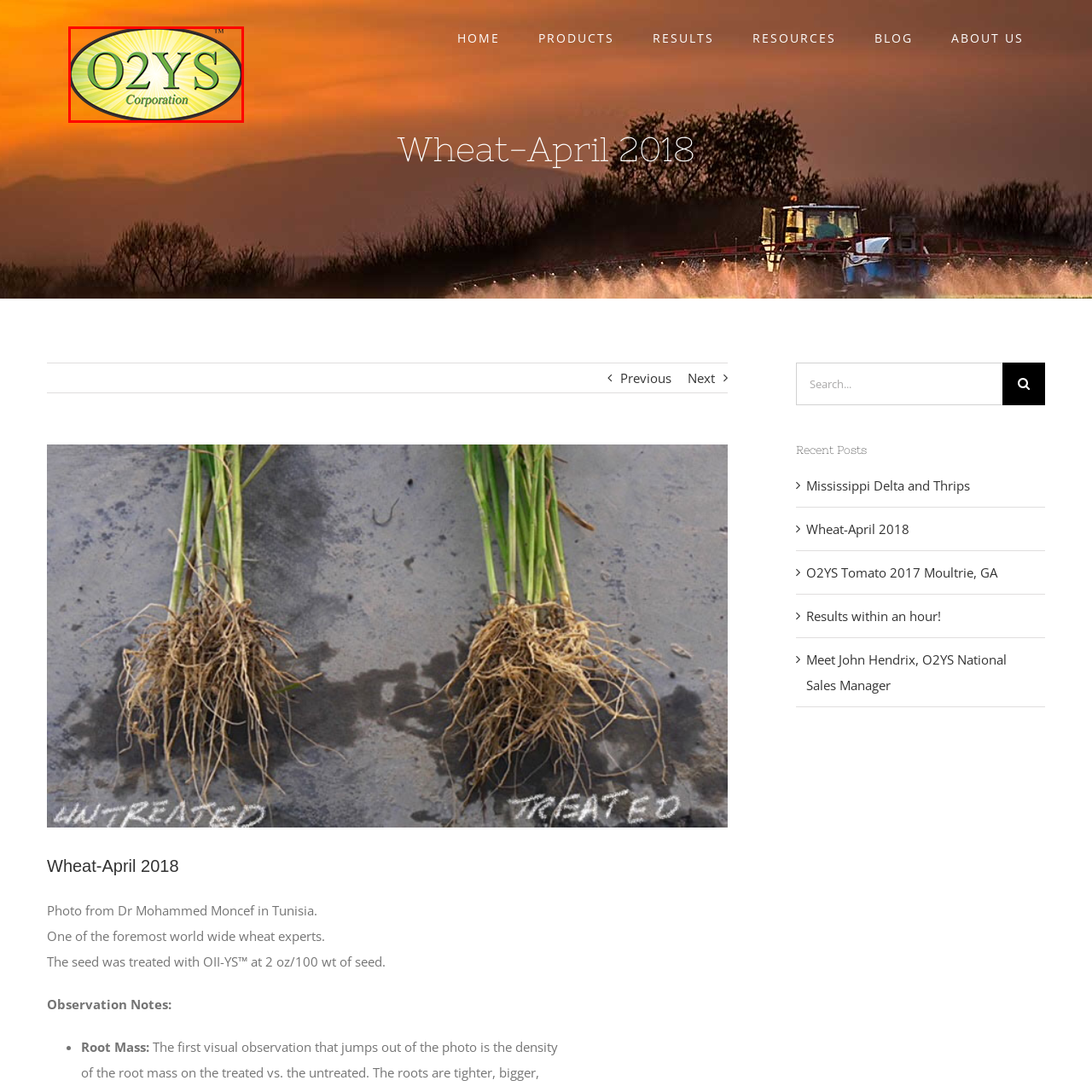Concentrate on the section within the teal border, What is the shape of the rays surrounding the logo? 
Provide a single word or phrase as your answer.

rays of light